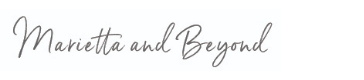What is the focus of the platform?
Please respond to the question with a detailed and informative answer.

The platform appears to focus on local culture, events, and community happenings in and around Marietta, as suggested by the text 'Marietta and Beyond', which implies a concentration on the region's offerings and activities.